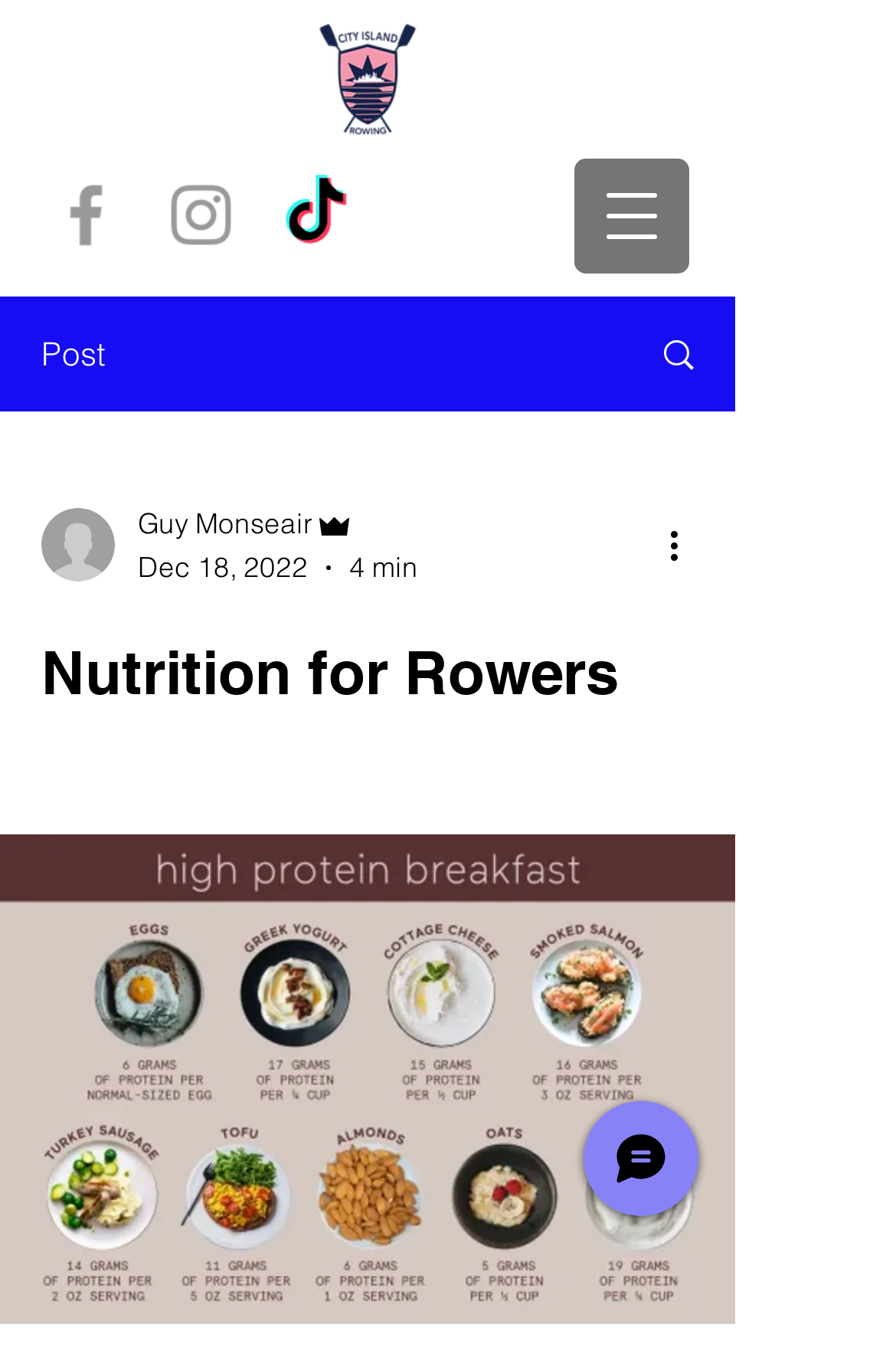Please provide a comprehensive response to the question below by analyzing the image: 
What is the topic of the webpage?

The webpage's title is 'Nutrition for Rowers' and the content seems to be related to rowing, so the topic of the webpage is rowing nutrition.